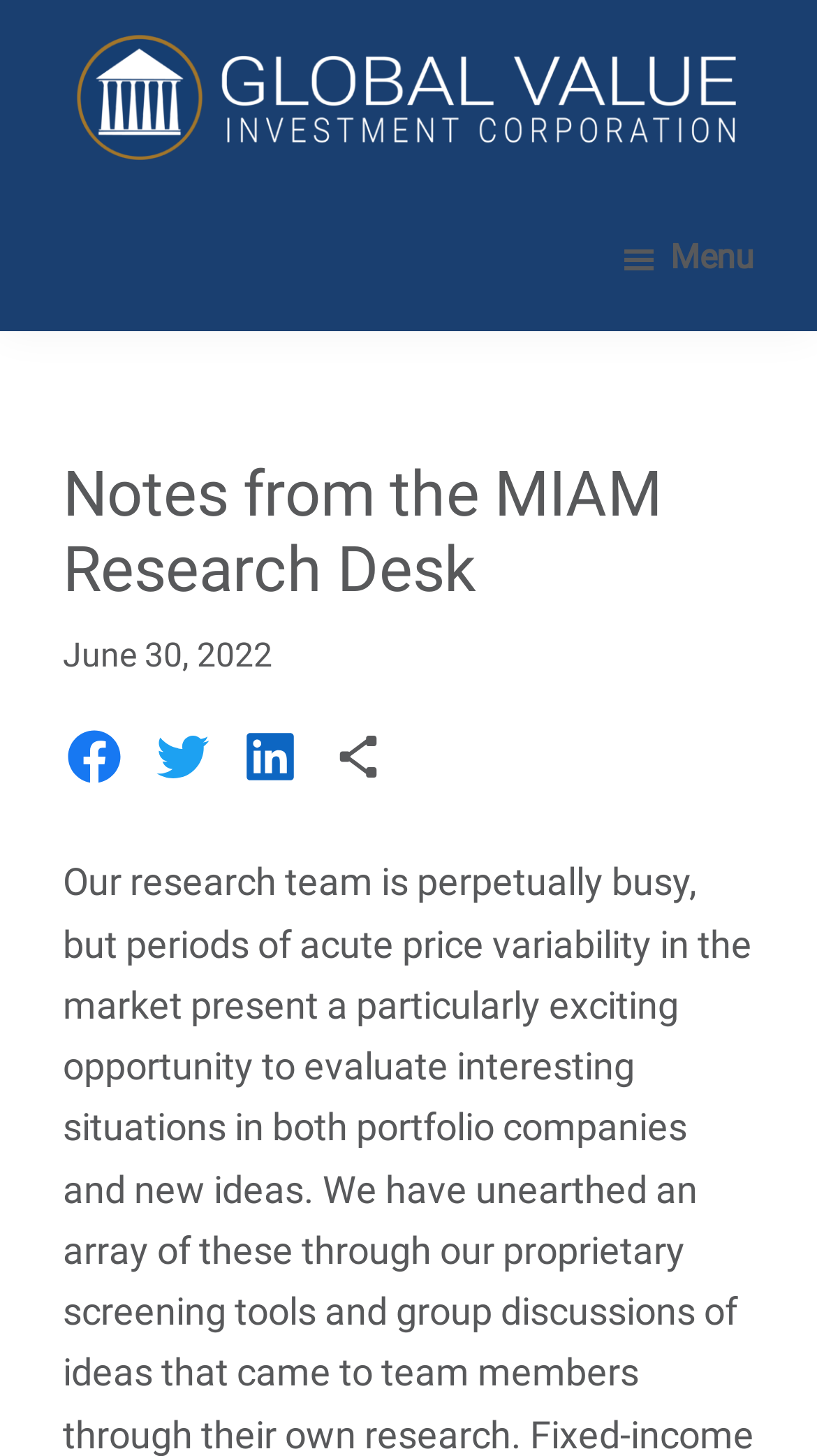Determine the bounding box for the described UI element: "alt="Global Value Investment Corporation"".

[0.077, 0.013, 0.923, 0.043]